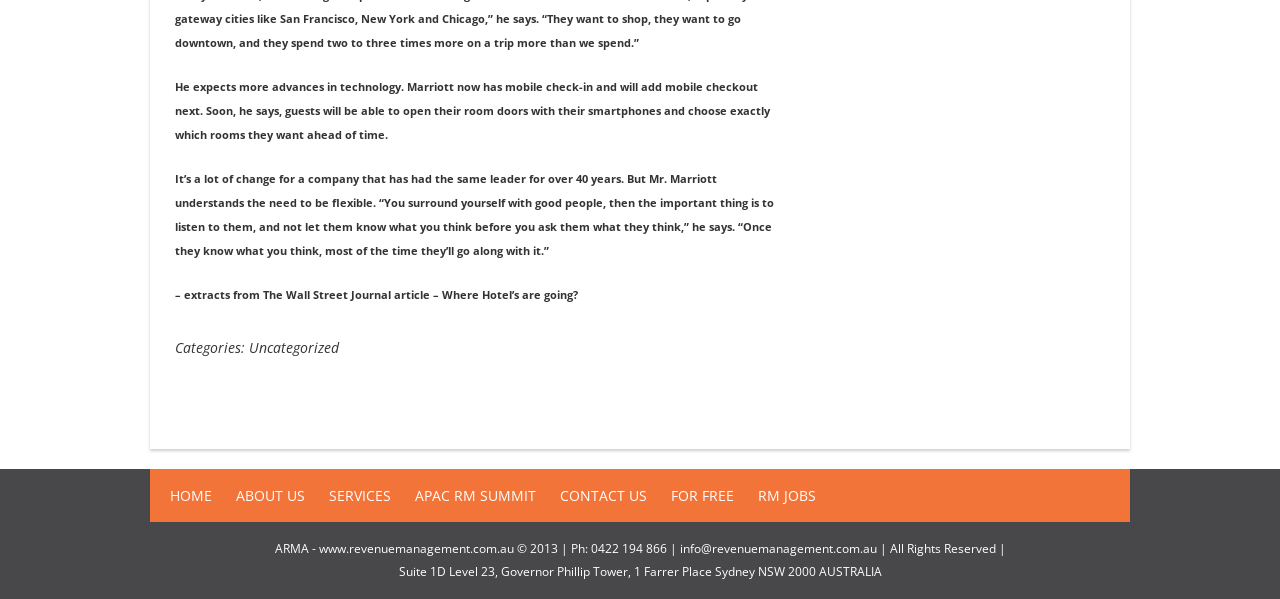How many links are present in the navigation menu?
Answer the question in a detailed and comprehensive manner.

The navigation menu at the top of the webpage contains 7 links: 'HOME', 'ABOUT US', 'SERVICES', 'APAC RM SUMMIT', 'CONTACT US', 'FOR FREE', and 'RM JOBS'.